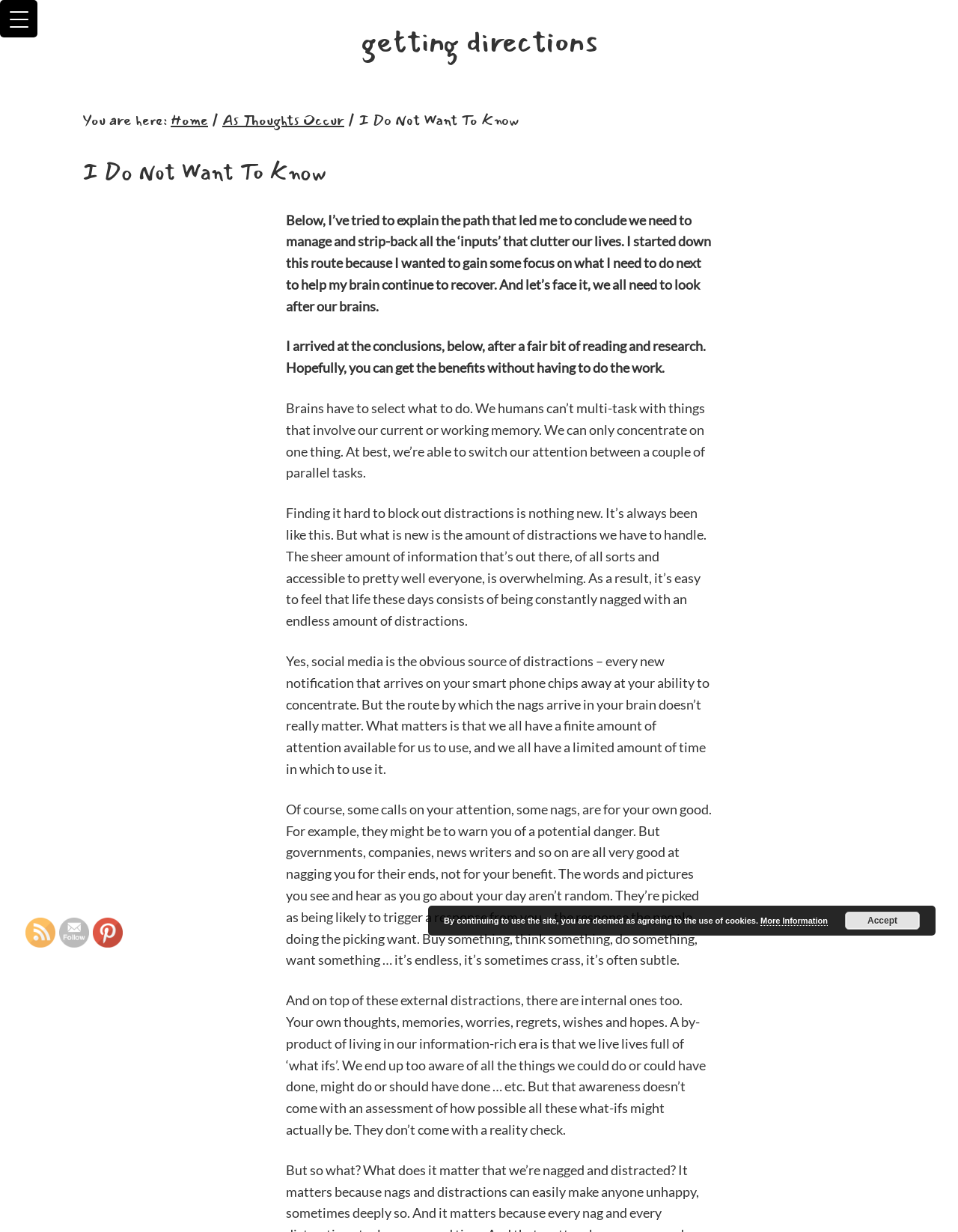Locate the bounding box coordinates of the clickable region necessary to complete the following instruction: "Click the 'Menu Trigger' button". Provide the coordinates in the format of four float numbers between 0 and 1, i.e., [left, top, right, bottom].

[0.0, 0.0, 0.039, 0.03]